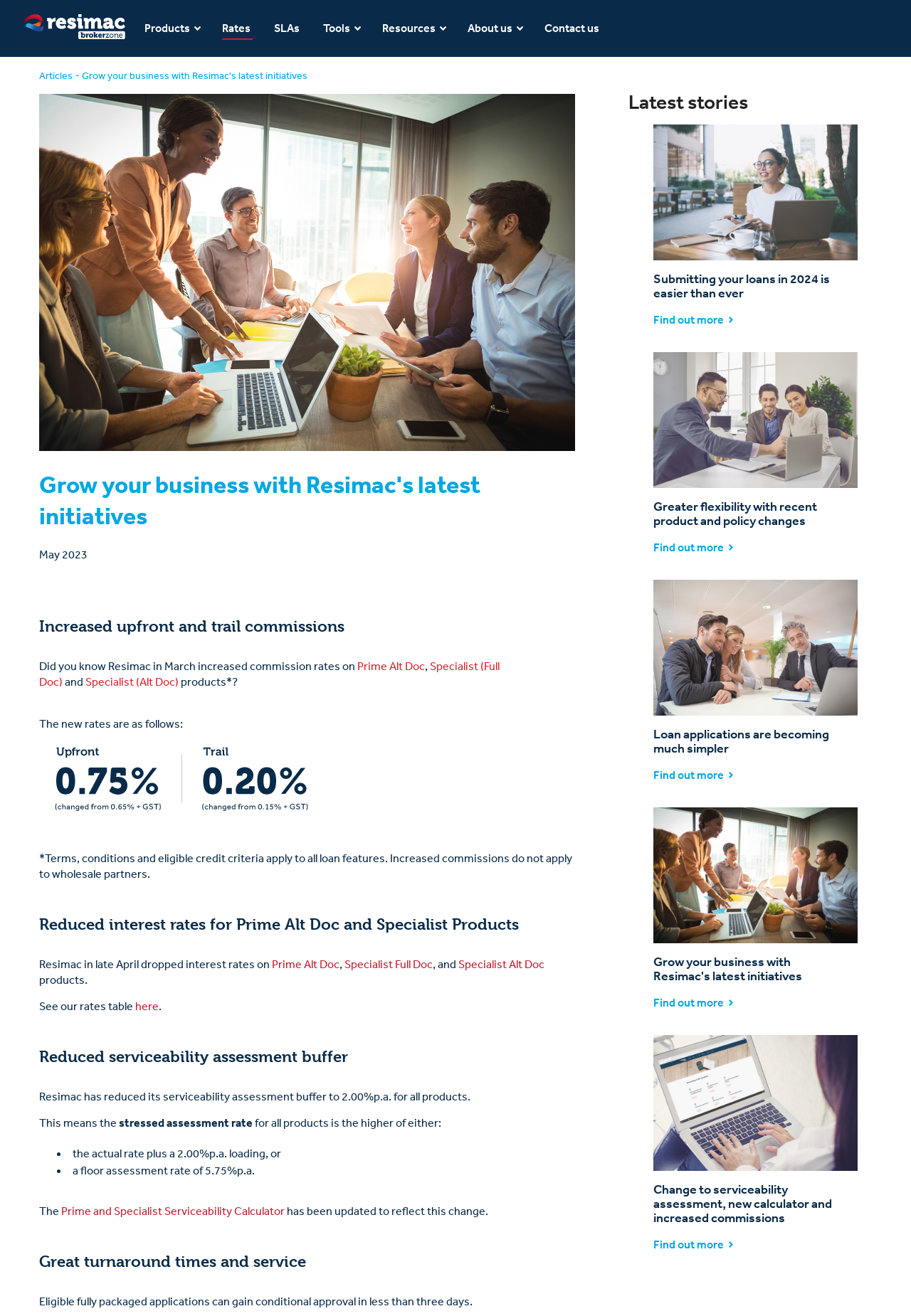Explain in detail what is displayed on the webpage.

The webpage is about Resimac's latest initiatives to grow businesses. At the top, there are several links to different sections of the website, including "Products", "Rates", "SLAs", "Tools", "Resources", "About us", and "Contact us". Below these links, there is a heading that repeats the title "Grow your business with Resimac's latest initiatives".

The main content of the page is divided into several sections. The first section announces increased upfront and trail commissions on certain products, with links to "Prime Alt Doc" and "Specialist (Full Doc)" and "Specialist (Alt Doc)". The section also mentions that the new rates are effective as of May 2023.

The next section announces reduced interest rates for Prime Alt Doc and Specialist Products, with links to the affected products. This section also mentions that the rates table can be accessed by clicking on the "here" link.

The third section announces a reduced serviceability assessment buffer to 2.00%p.a. for all products, and explains how this change affects the stressed assessment rate. There is also a link to the "Prime and Specialist Serviceability Calculator" which has been updated to reflect this change.

The fourth section highlights the great turnaround times and service offered by Resimac, mentioning that eligible fully packaged applications can gain conditional approval in less than three days.

On the right side of the page, there is a section titled "Latest stories" which features four articles with headings, images, and links to "Find out more". The articles are about submitting loans in 2024, recent product and policy changes, simpler loan applications, and growing business with Resimac's latest initiatives.

At the bottom right corner of the page, there is a link to close the panel.